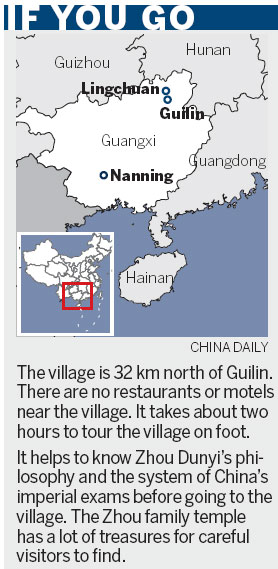Provide a thorough and detailed caption for the image.

The image depicts a map highlighting a specific village located 32 km north of Guilin, designated for visitors wishing to explore the area. The map is part of a travel guide, indicating that there are no restaurants or motels nearby, suggesting that visitors should prepare for a two-hour walking tour of the village. This destination is significant as it links to Zhou Dunyi's philosophy and the history of China's imperial examinations, with the Zhou family temple serving as a focal point for those interested in the cultural and educational heritage of the village. The accompanying text emphasizes the importance of careful planning for visitors interested in exploring this historical site.